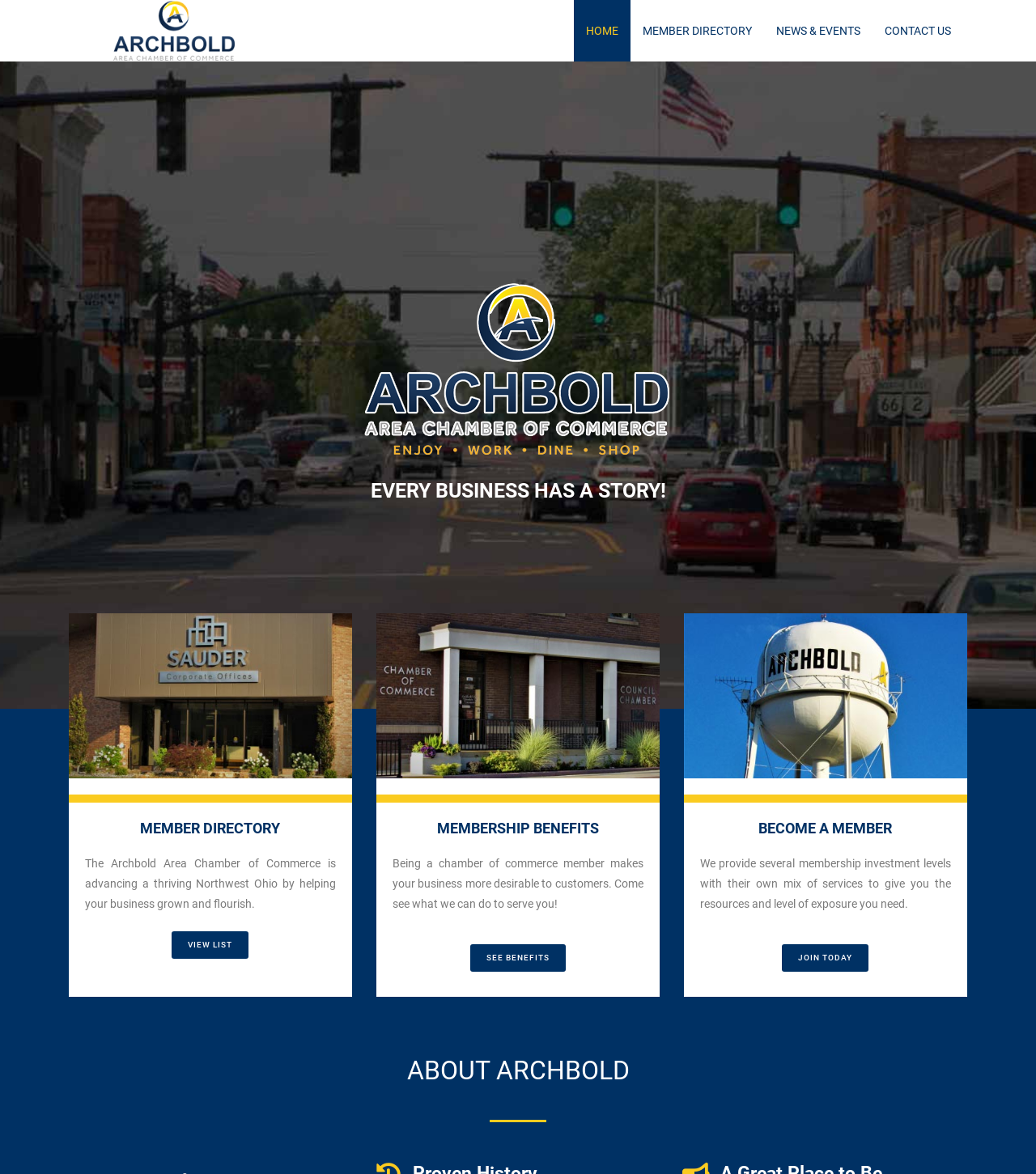What are the main sections of the webpage?
With the help of the image, please provide a detailed response to the question.

The main sections of the webpage can be identified by the links at the top of the webpage, which are 'HOME', 'MEMBER DIRECTORY', 'NEWS & EVENTS', and 'CONTACT US'. These links are likely to be the main navigation points of the webpage.